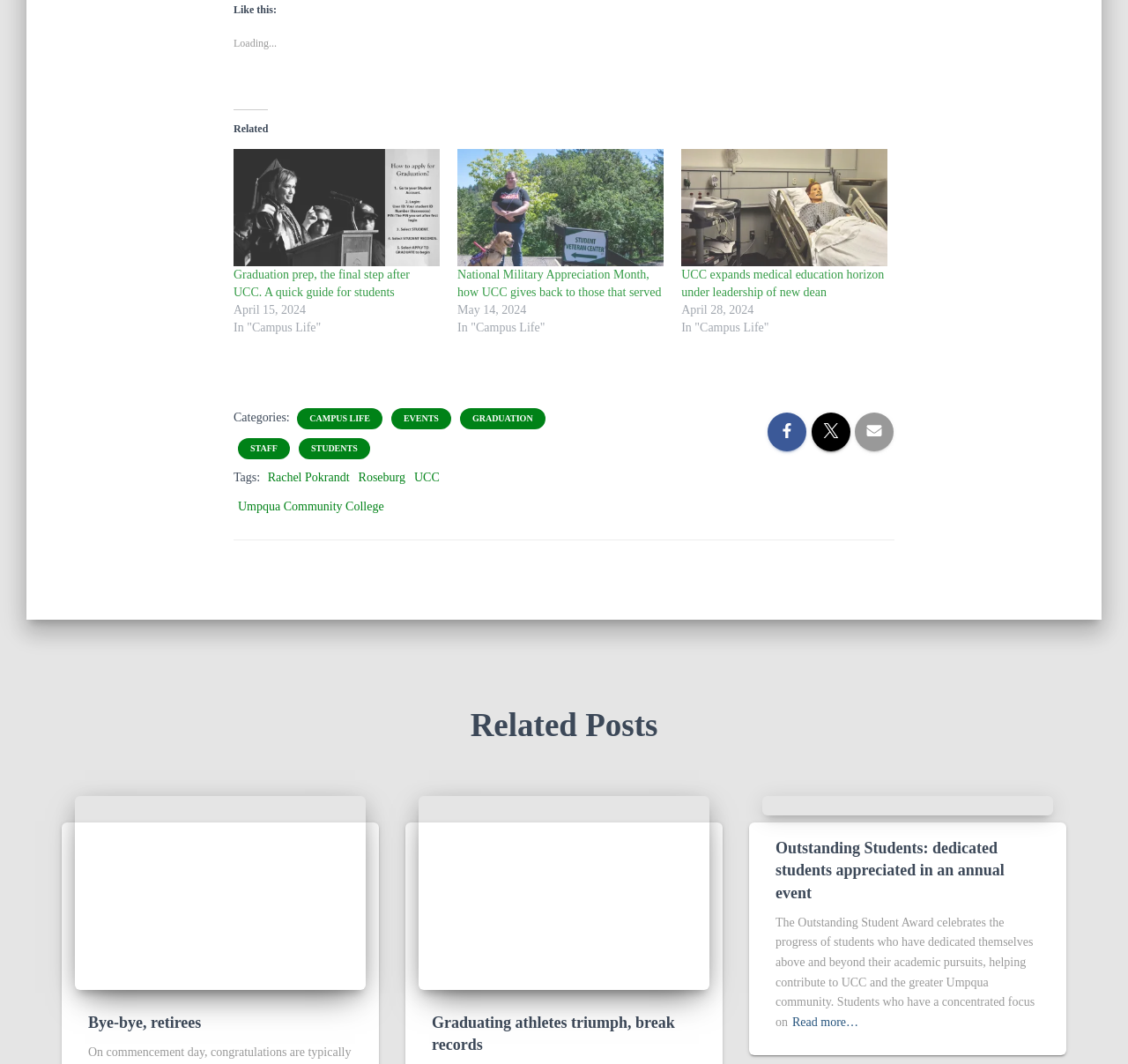Identify the bounding box coordinates of the clickable region required to complete the instruction: "Click on the 'Home' link". The coordinates should be given as four float numbers within the range of 0 and 1, i.e., [left, top, right, bottom].

None